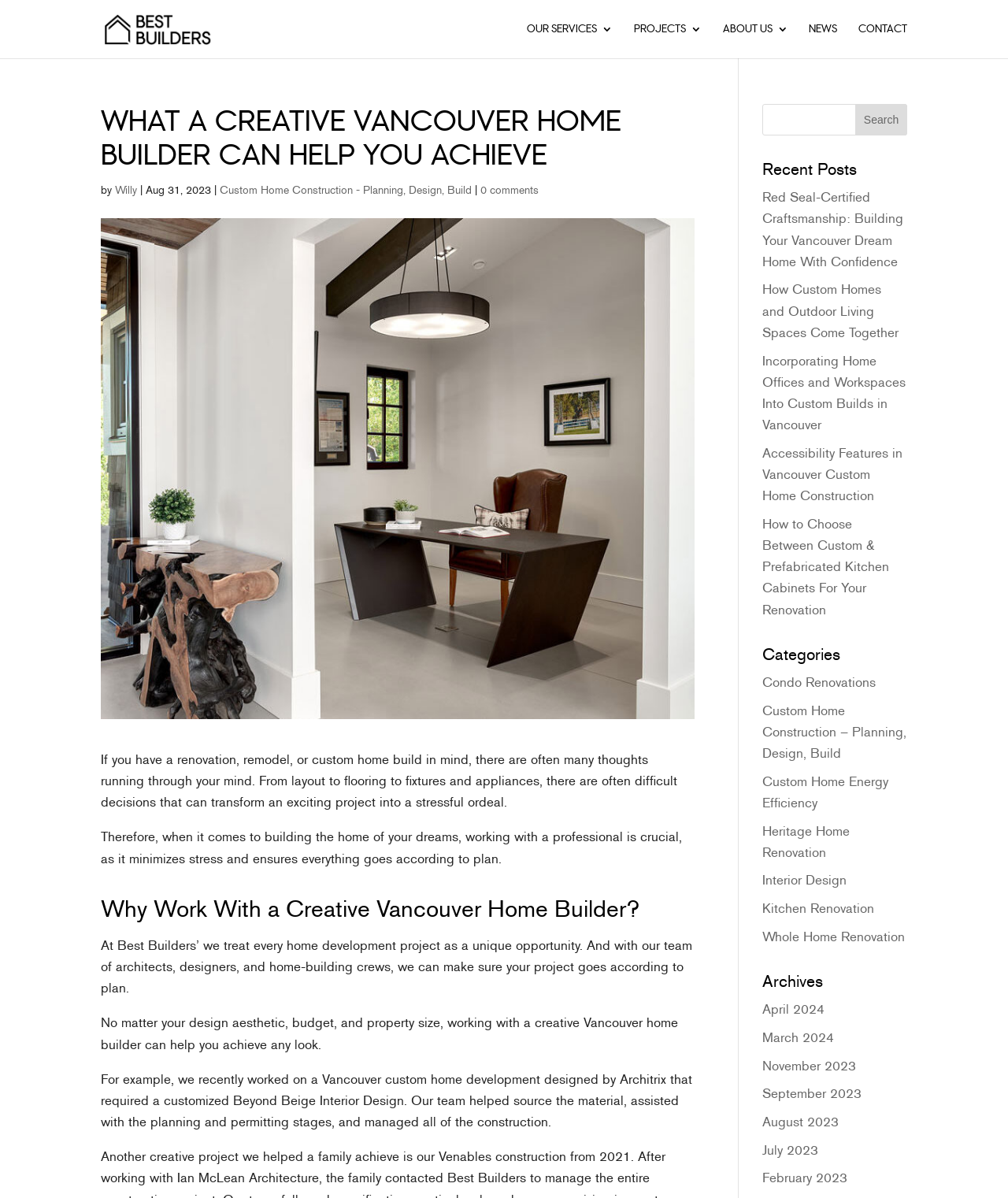Locate the bounding box coordinates of the element that should be clicked to execute the following instruction: "View the 'Custom Home Construction - Planning, Design, Build' article".

[0.218, 0.153, 0.468, 0.165]